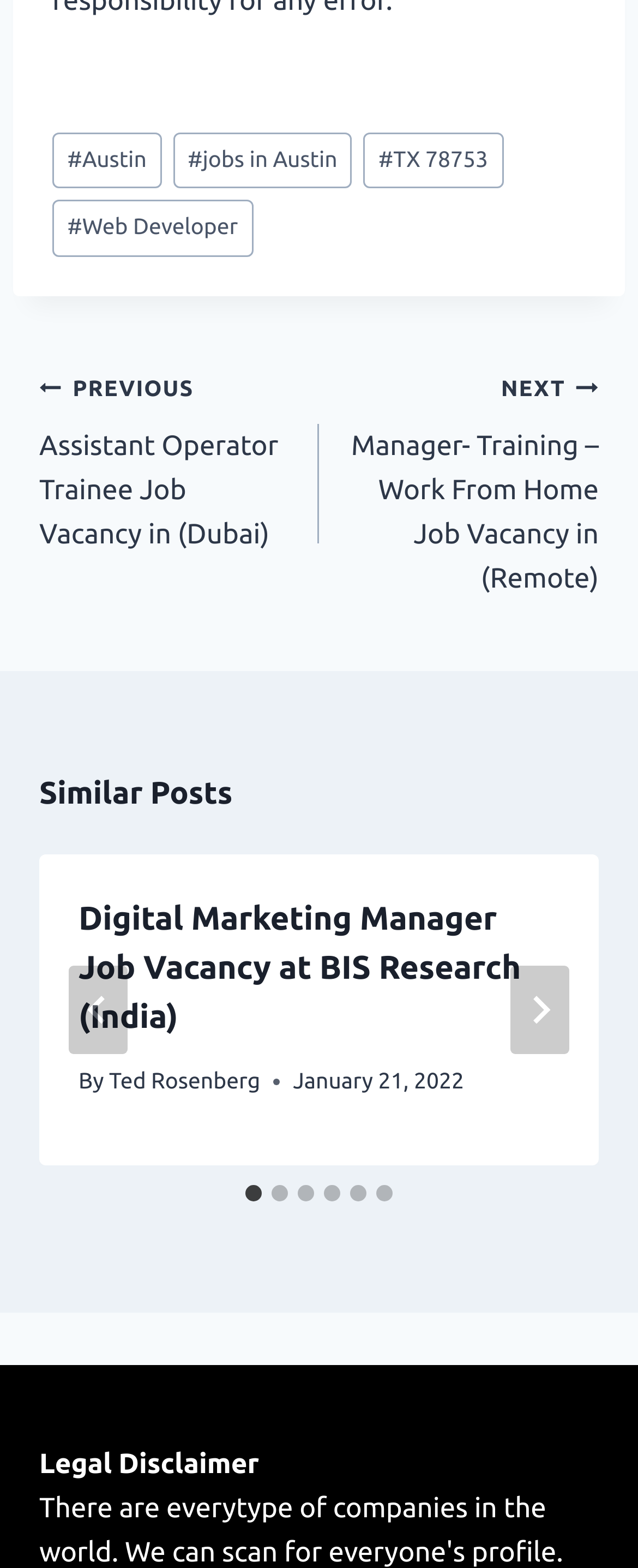Find the bounding box of the UI element described as follows: "aria-label="Next"".

[0.8, 0.616, 0.892, 0.673]